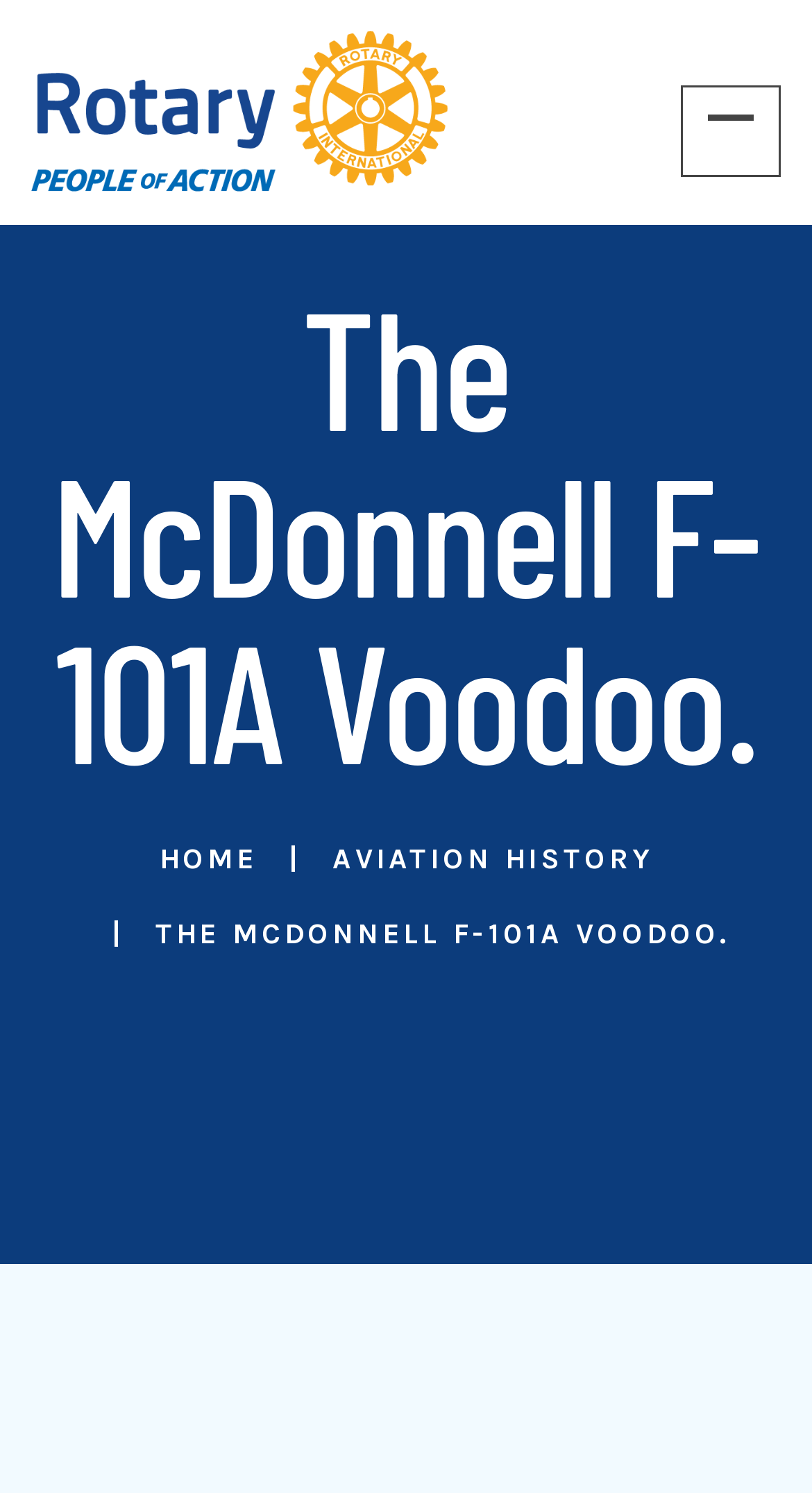Using the provided element description: "Home", determine the bounding box coordinates of the corresponding UI element in the screenshot.

[0.196, 0.558, 0.317, 0.594]